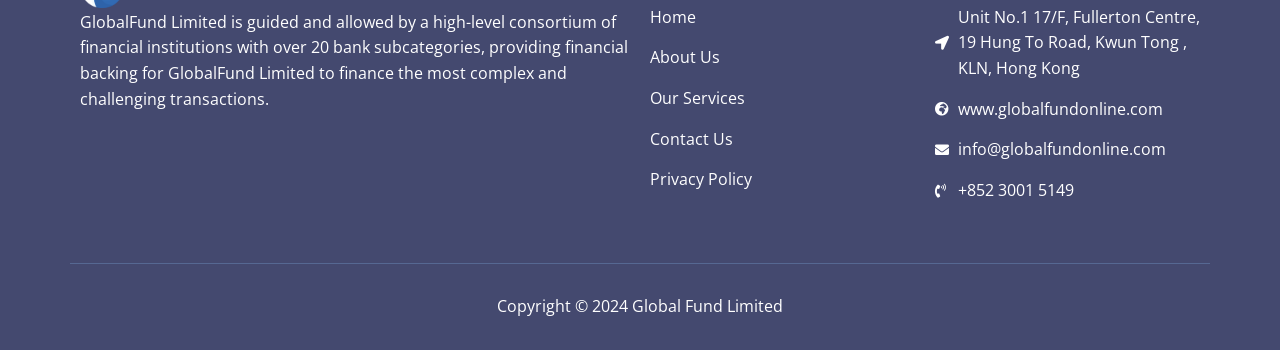What is the email address of GlobalFund Limited?
Please give a detailed and elaborate answer to the question.

The static text on the webpage provides the email address of GlobalFund Limited, which is info@globalfundonline.com.